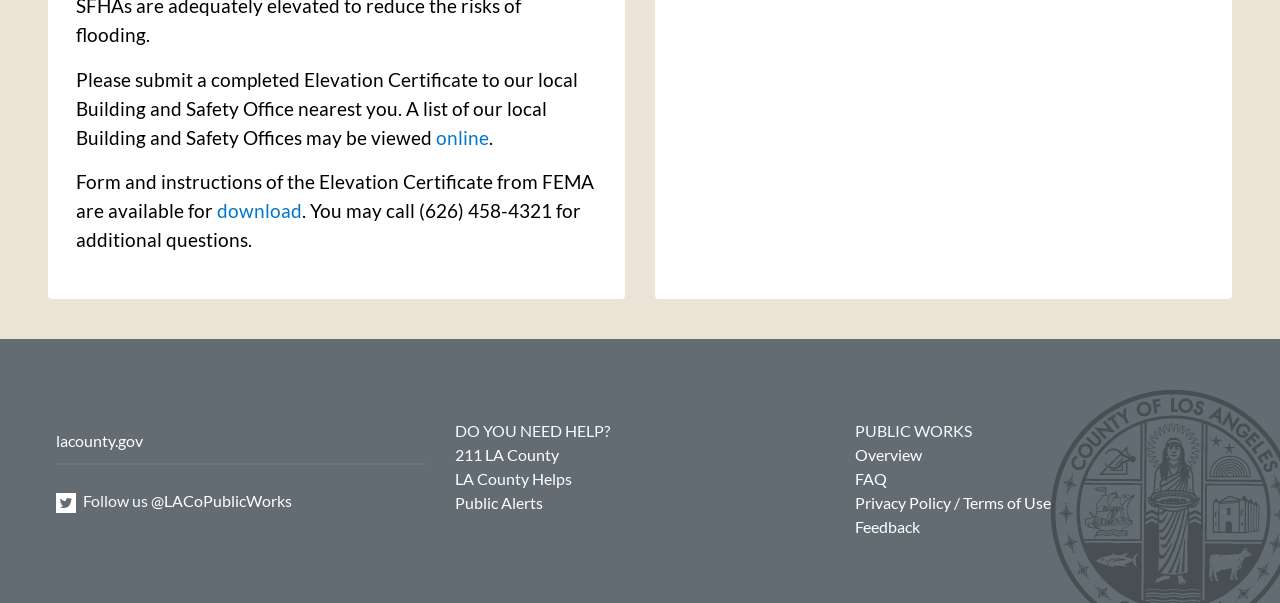Locate the bounding box of the user interface element based on this description: "Public Alerts".

[0.356, 0.817, 0.424, 0.849]